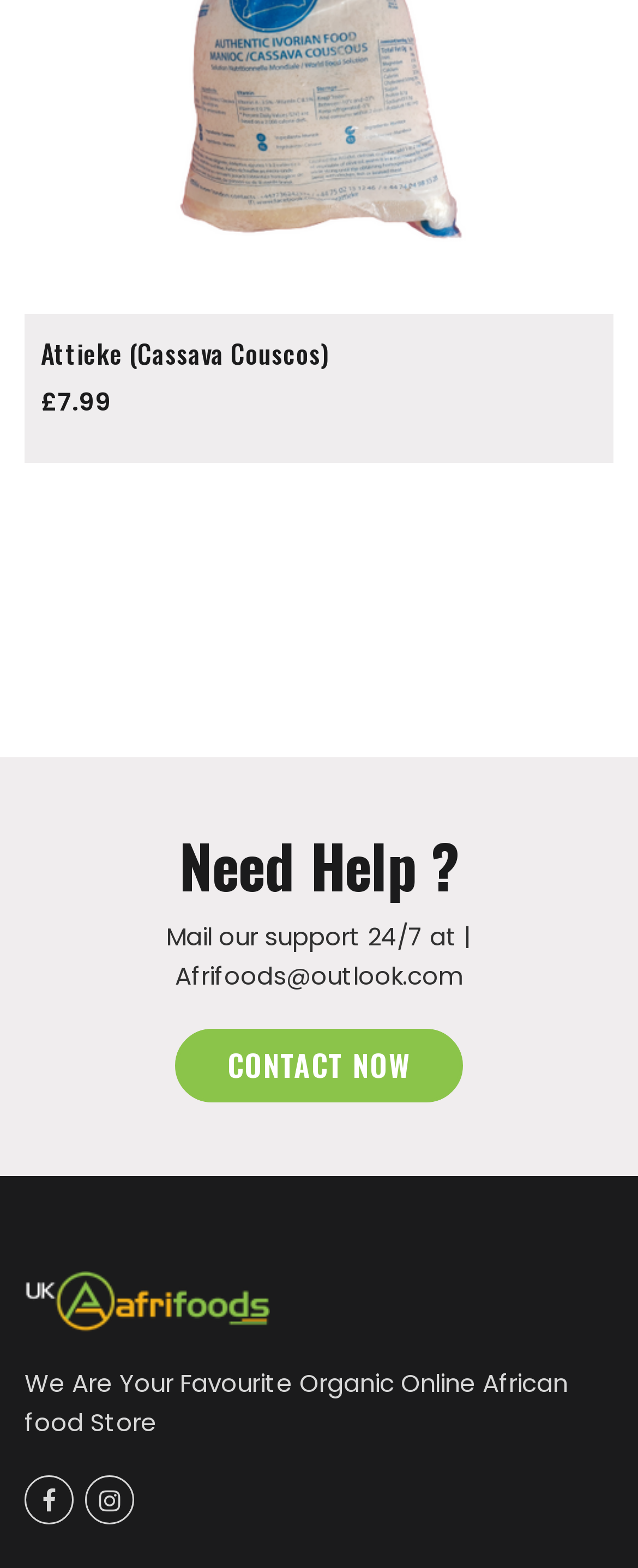Please provide the bounding box coordinate of the region that matches the element description: Privacy Policy. Coordinates should be in the format (top-left x, top-left y, bottom-right x, bottom-right y) and all values should be between 0 and 1.

[0.038, 0.736, 0.29, 0.758]